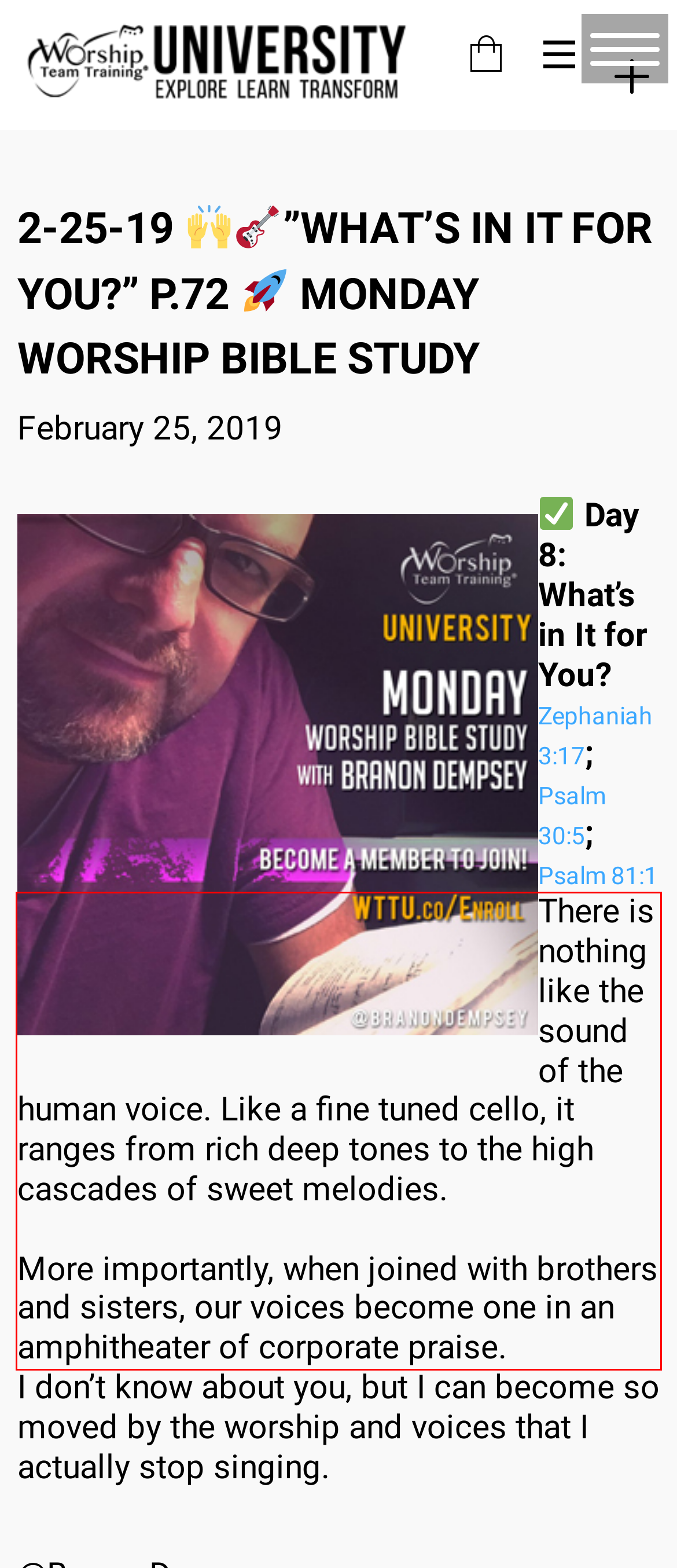Please recognize and transcribe the text located inside the red bounding box in the webpage image.

There is nothing like the sound of the human voice. Like a fine tuned cello, it ranges from rich deep tones to the high cascades of sweet melodies. More importantly, when joined with brothers and sisters, our voices become one in an amphitheater of corporate praise.